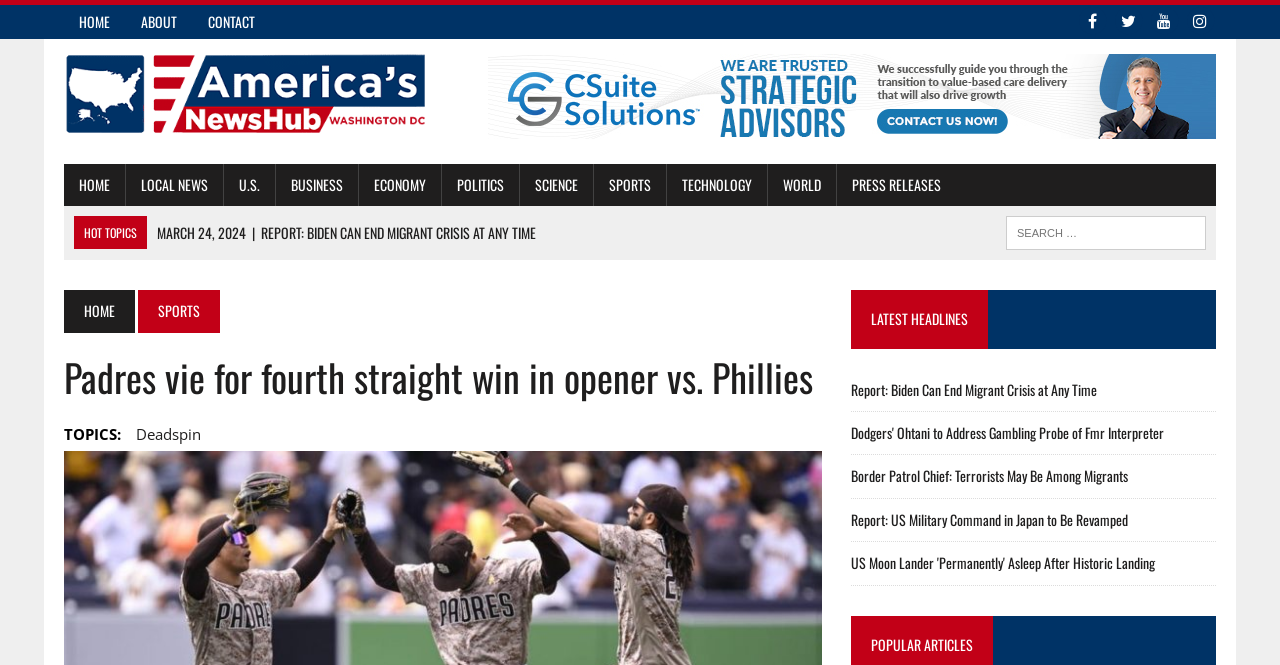Please find the bounding box coordinates of the section that needs to be clicked to achieve this instruction: "Search for something".

[0.786, 0.325, 0.942, 0.377]